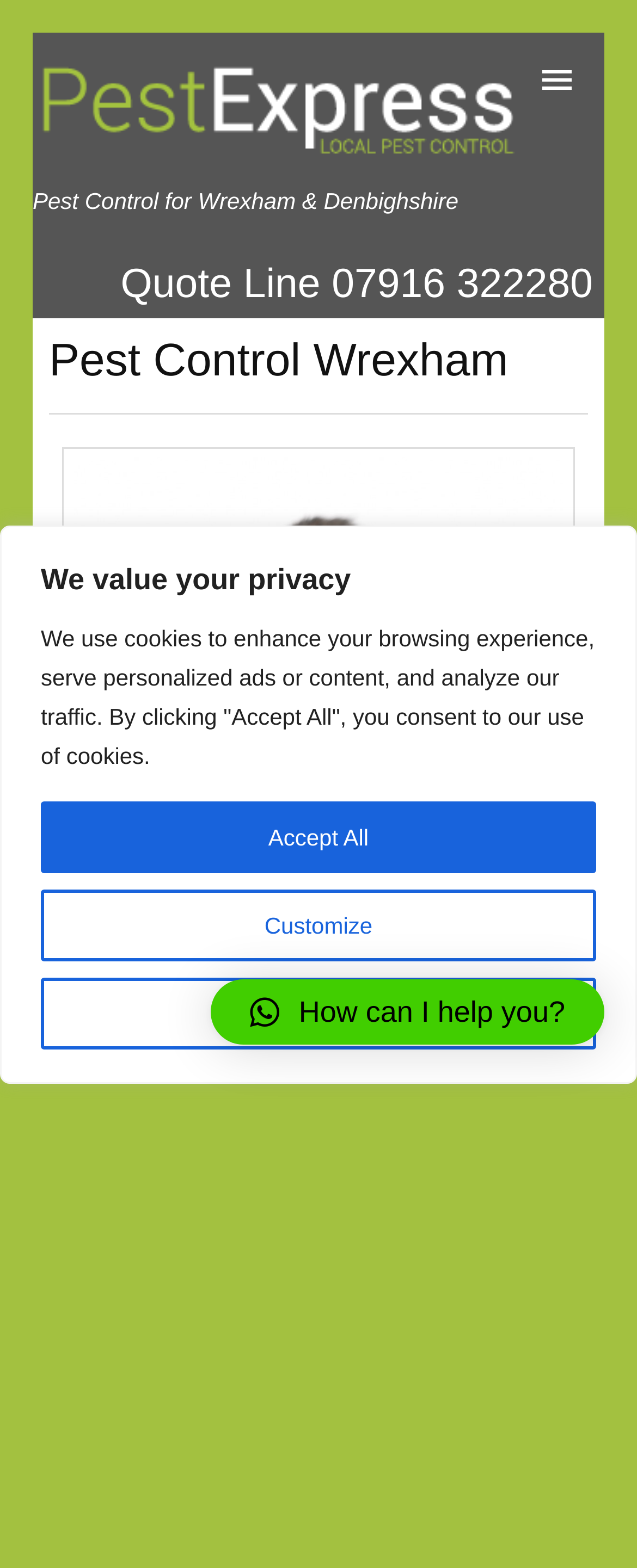What is the name of the company?
Please look at the screenshot and answer using one word or phrase.

Pest Control Wrexham